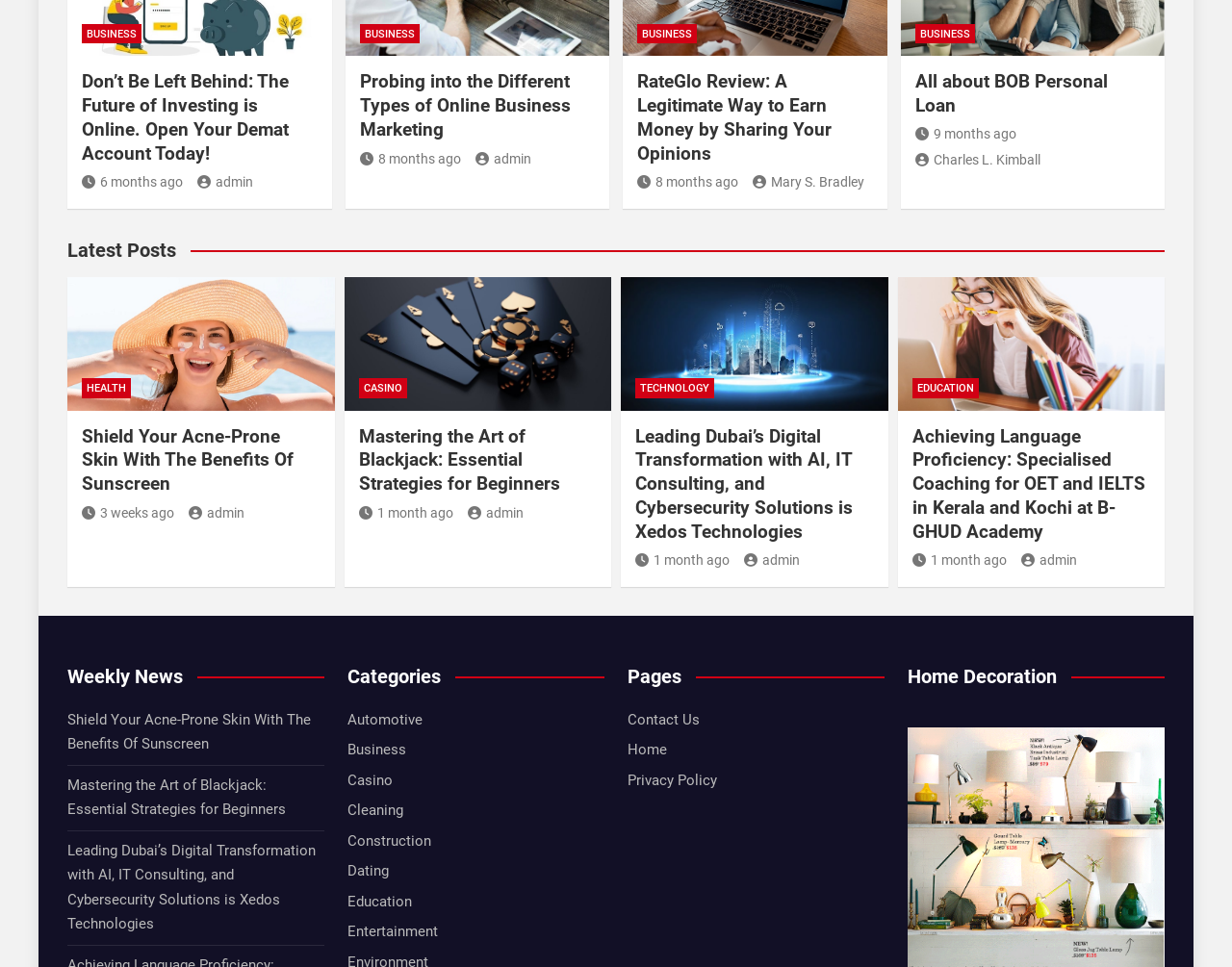From the screenshot, find the bounding box of the UI element matching this description: "8 months ago". Supply the bounding box coordinates in the form [left, top, right, bottom], each a float between 0 and 1.

[0.292, 0.156, 0.374, 0.172]